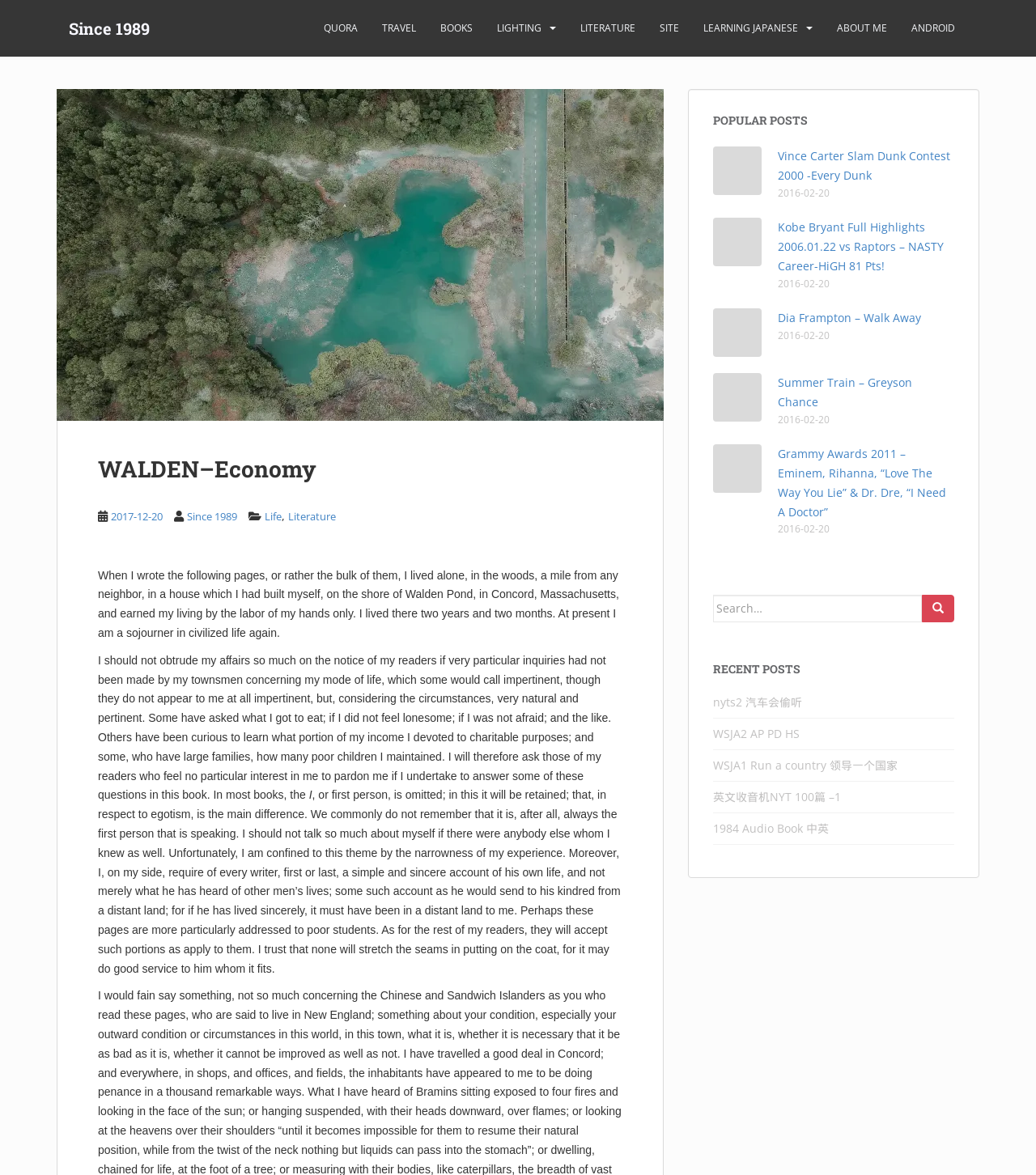Summarize the webpage in an elaborate manner.

This webpage appears to be a personal blog or website with a focus on literature, self-reflection, and personal growth. The title of the webpage is "WALDEN--Economy | Since 1989", and it features a prominent aerial shot of a lake at the top.

Below the title, there is a navigation menu with links to various categories, including "QUORA", "TRAVEL", "BOOKS", "LIGHTING", "LITERATURE", "SITE", "LEARNING JAPANESE", "ABOUT ME", and "ANDROID".

The main content of the webpage is a passage from Henry David Thoreau's book "Walden", which discusses the author's decision to live in solitude near Walden Pond and his reflections on simple living. The passage is divided into several paragraphs, with the text flowing from top to bottom.

To the right of the main content, there is a section titled "POPULAR POSTS", which features a list of links to various articles or blog posts, including videos and music-related content. Each link is accompanied by a date, and the section appears to be a collection of the website's most popular or recent posts.

Below the "POPULAR POSTS" section, there is a search bar with a button and a label that says "Search for:". This allows users to search for specific content on the website.

Finally, there is a section titled "RECENT POSTS", which features a list of links to recent articles or blog posts, including titles related to news, language learning, and literature.